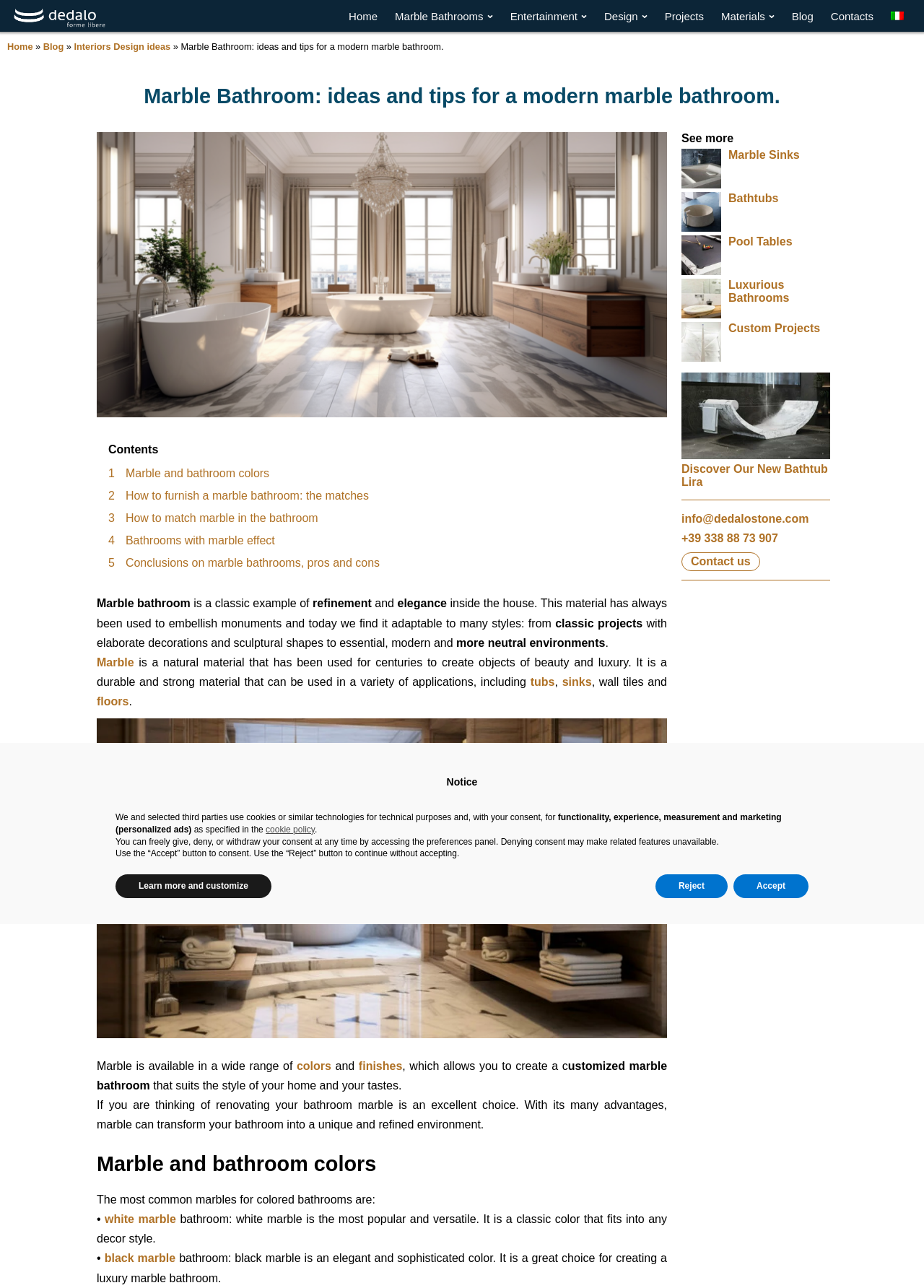What are some applications of marble in bathrooms?
Based on the image, answer the question with as much detail as possible.

According to the webpage, marble can be used in various applications in bathrooms, including tubs, sinks, and floors, which are mentioned in the section discussing the properties of marble.